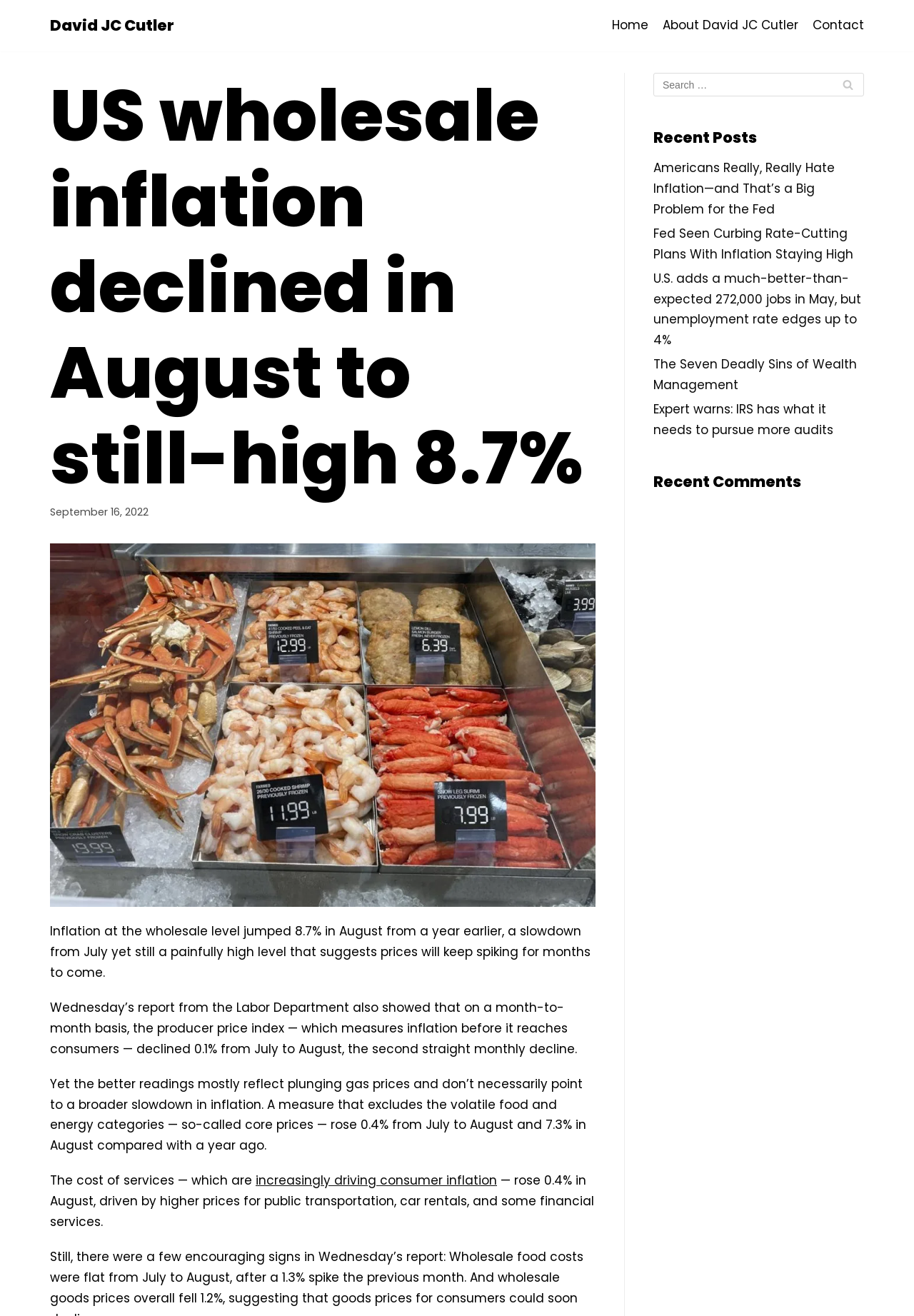What is the change in producer price index from July to August?
Examine the webpage screenshot and provide an in-depth answer to the question.

The answer can be found in the second paragraph of the webpage, which states 'Wednesday’s report from the Labor Department also showed that on a month-to-month basis, the producer price index — which measures inflation before it reaches consumers — declined 0.1% from July to August, the second straight monthly decline.' This suggests that the producer price index declined by 0.1% from July to August.